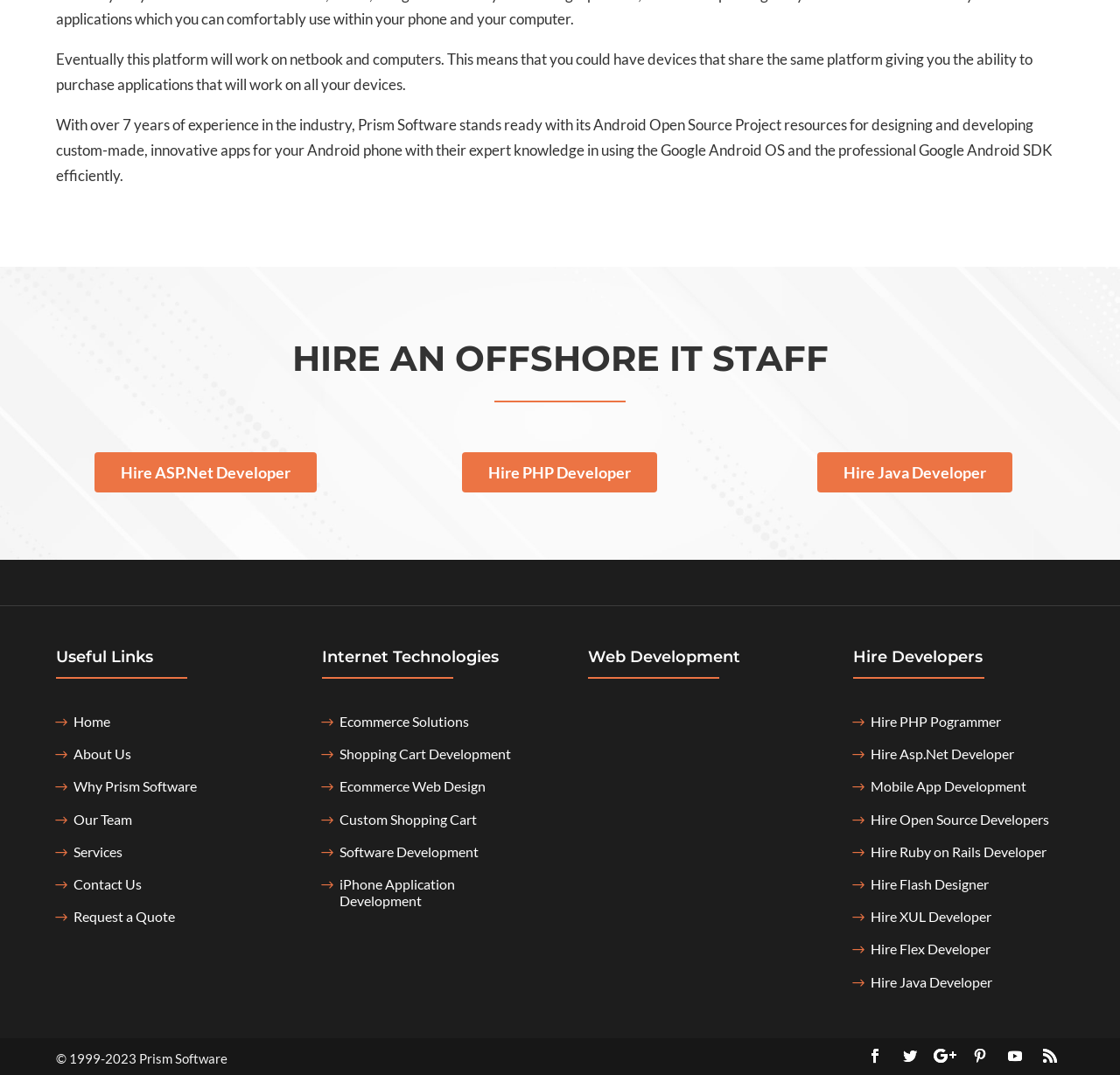Based on the description "Follow", find the bounding box of the specified UI element.

[0.894, 0.969, 0.919, 0.995]